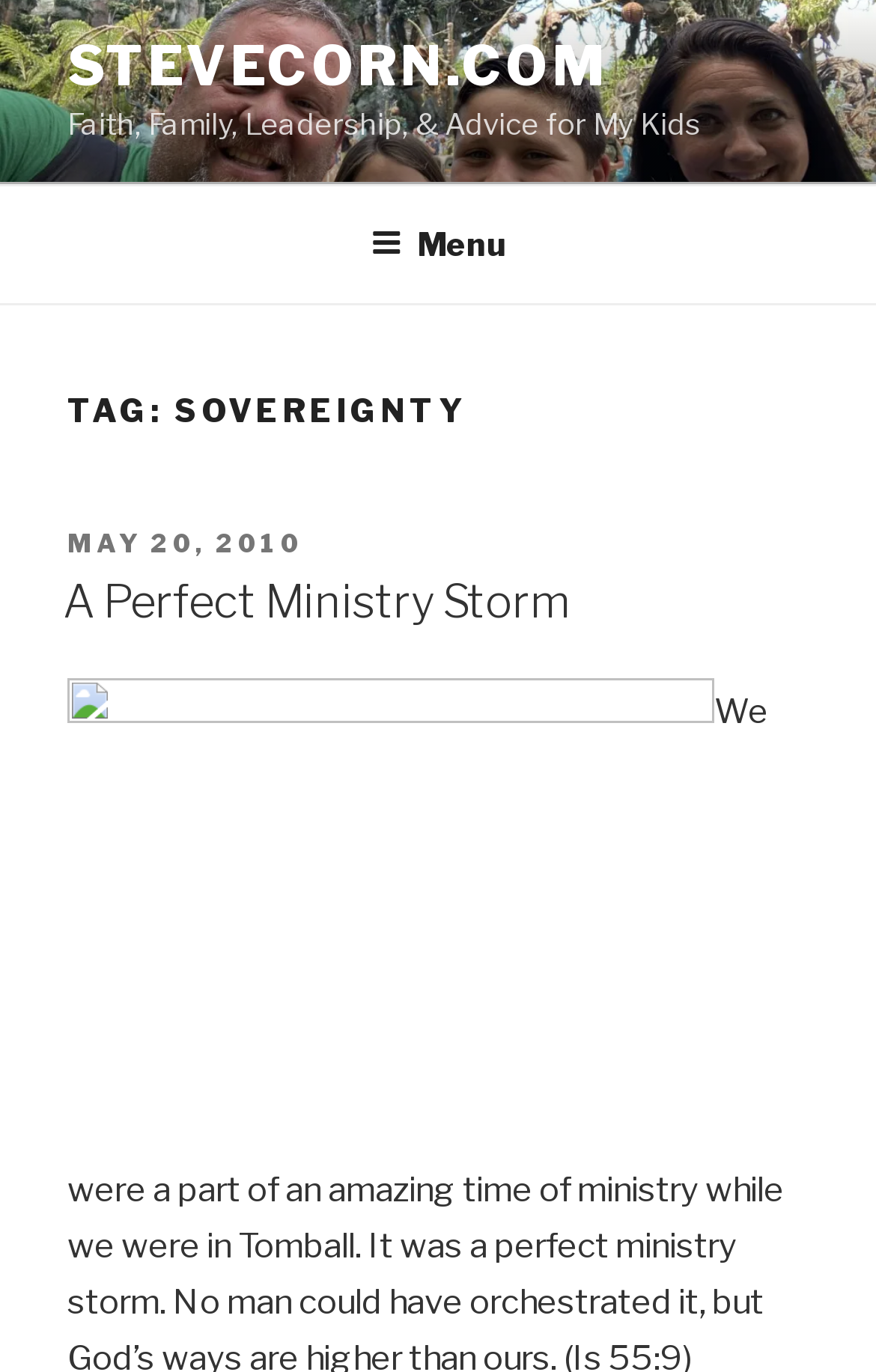Predict the bounding box coordinates of the UI element that matches this description: "May 20, 2010". The coordinates should be in the format [left, top, right, bottom] with each value between 0 and 1.

[0.077, 0.385, 0.346, 0.408]